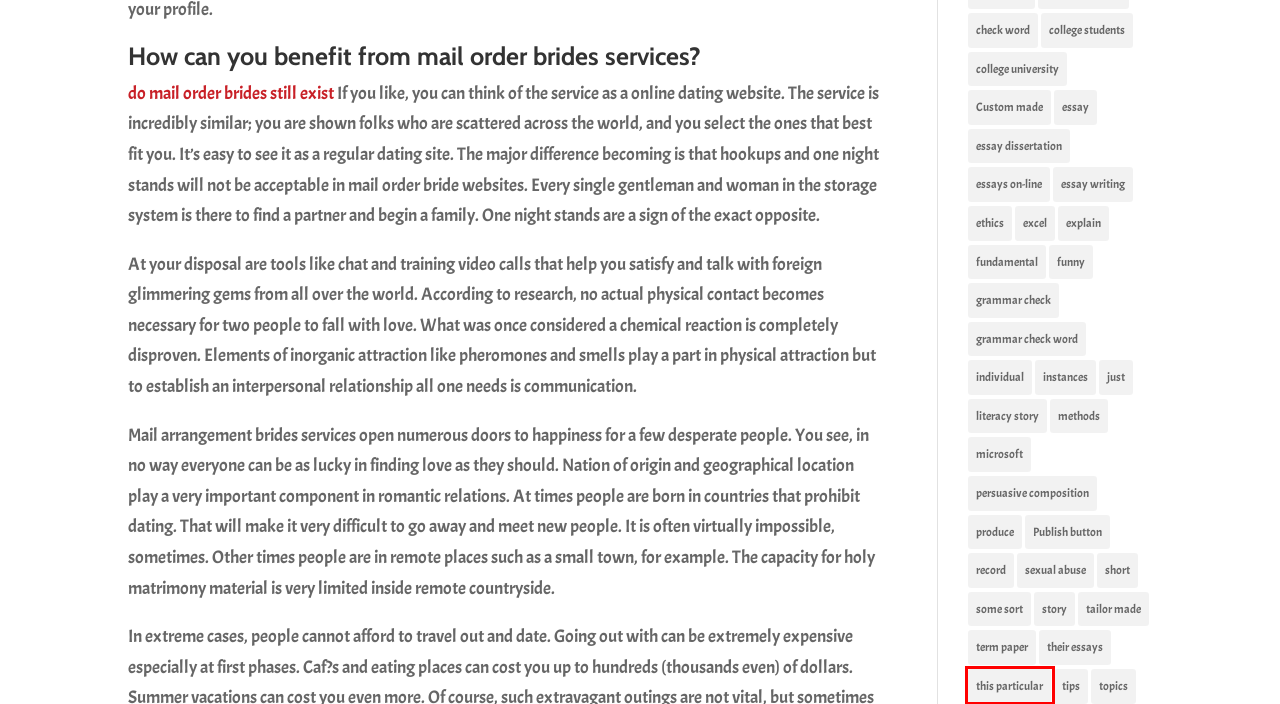Look at the screenshot of the webpage and find the element within the red bounding box. Choose the webpage description that best fits the new webpage that will appear after clicking the element. Here are the candidates:
A. literacy story | DMOG
B. instances | DMOG
C. college university | DMOG
D. some sort | DMOG
E. story | DMOG
F. this particular | DMOG
G. sexual abuse | DMOG
H. essays on-line | DMOG

F